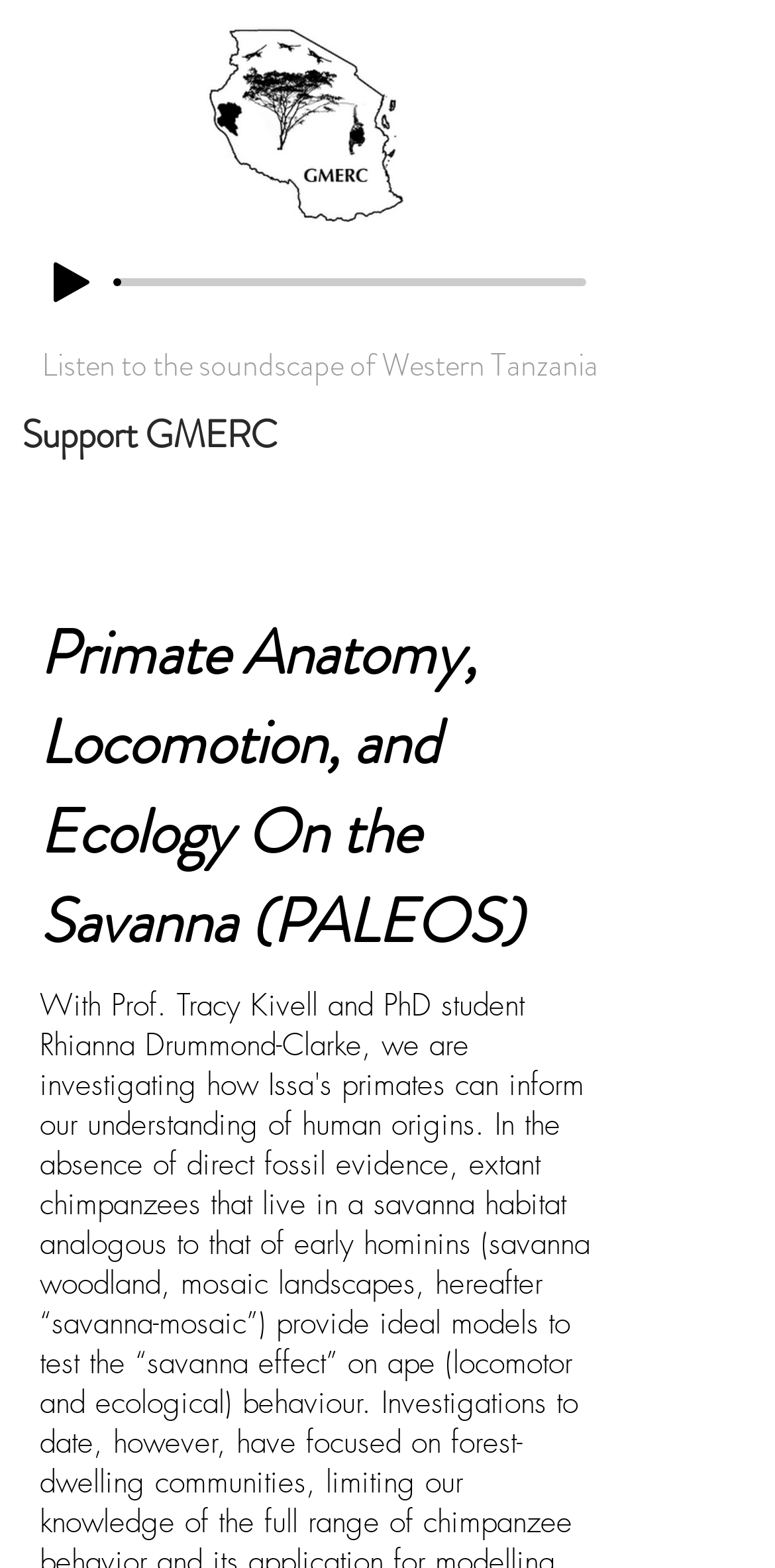What is the logo image on the top left?
From the screenshot, supply a one-word or short-phrase answer.

GMERC_logo.tiff